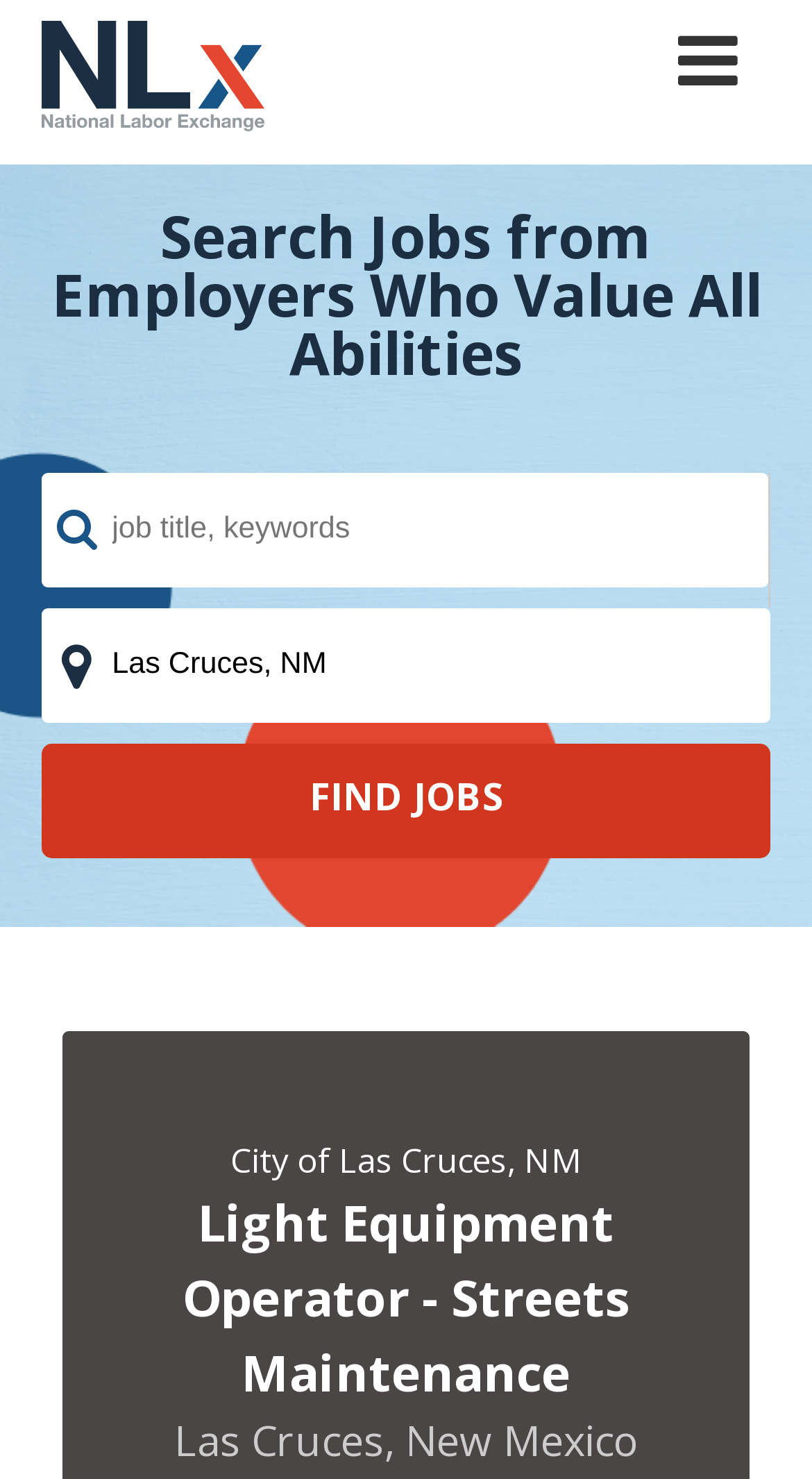How many search fields are there?
From the image, provide a succinct answer in one word or a short phrase.

2